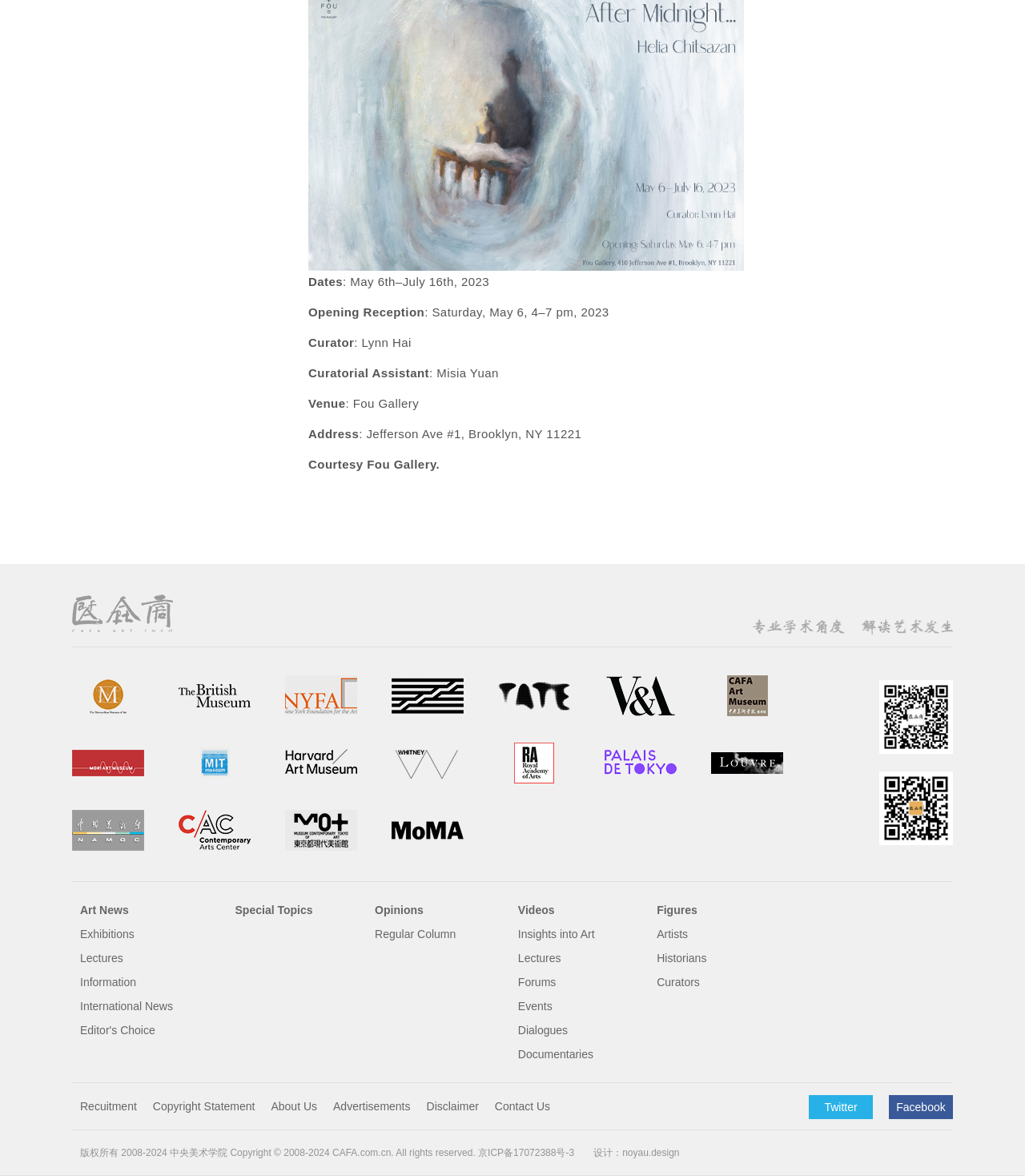Who is the curator of the exhibition?
Examine the image closely and answer the question with as much detail as possible.

I found the answer by looking at the 'Curator' section, which is located below the 'Dates' section. The 'Curator' section has a subtext that says 'Lynn Hai', which indicates the curator of the exhibition.